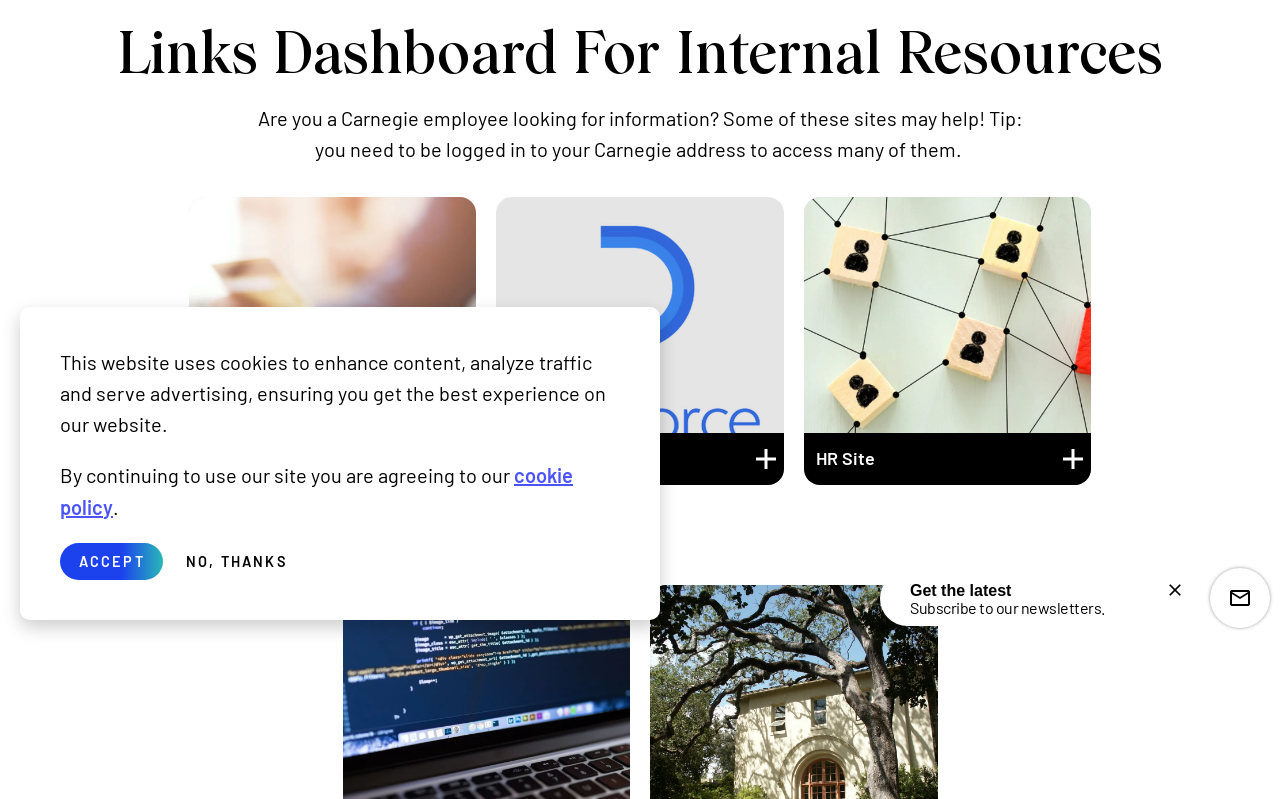Bounding box coordinates should be in the format (top-left x, top-left y, bottom-right x, bottom-right y) and all values should be floating point numbers between 0 and 1. Determine the bounding box coordinate for the UI element described as: Accept

[0.047, 0.679, 0.128, 0.726]